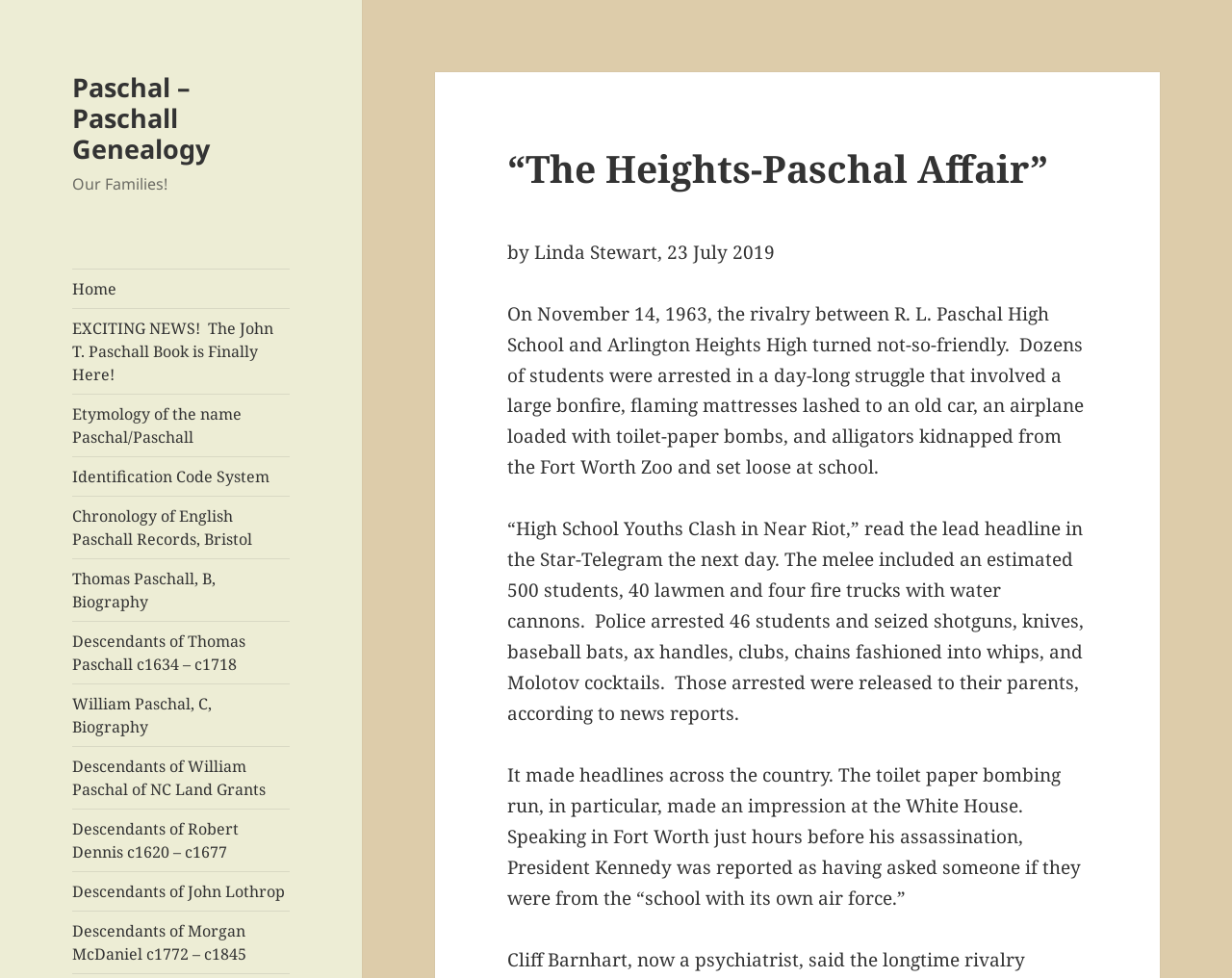Determine the bounding box coordinates for the HTML element described here: "William Paschal, C, Biography".

[0.059, 0.699, 0.235, 0.762]